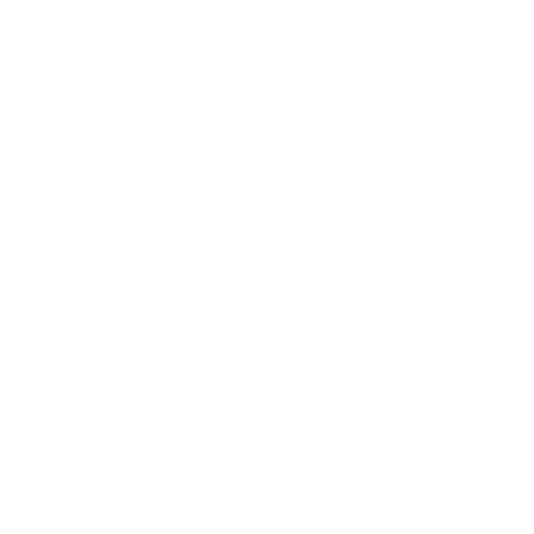Provide a one-word or short-phrase response to the question:
What is the purpose of the multiple pockets?

Added storage